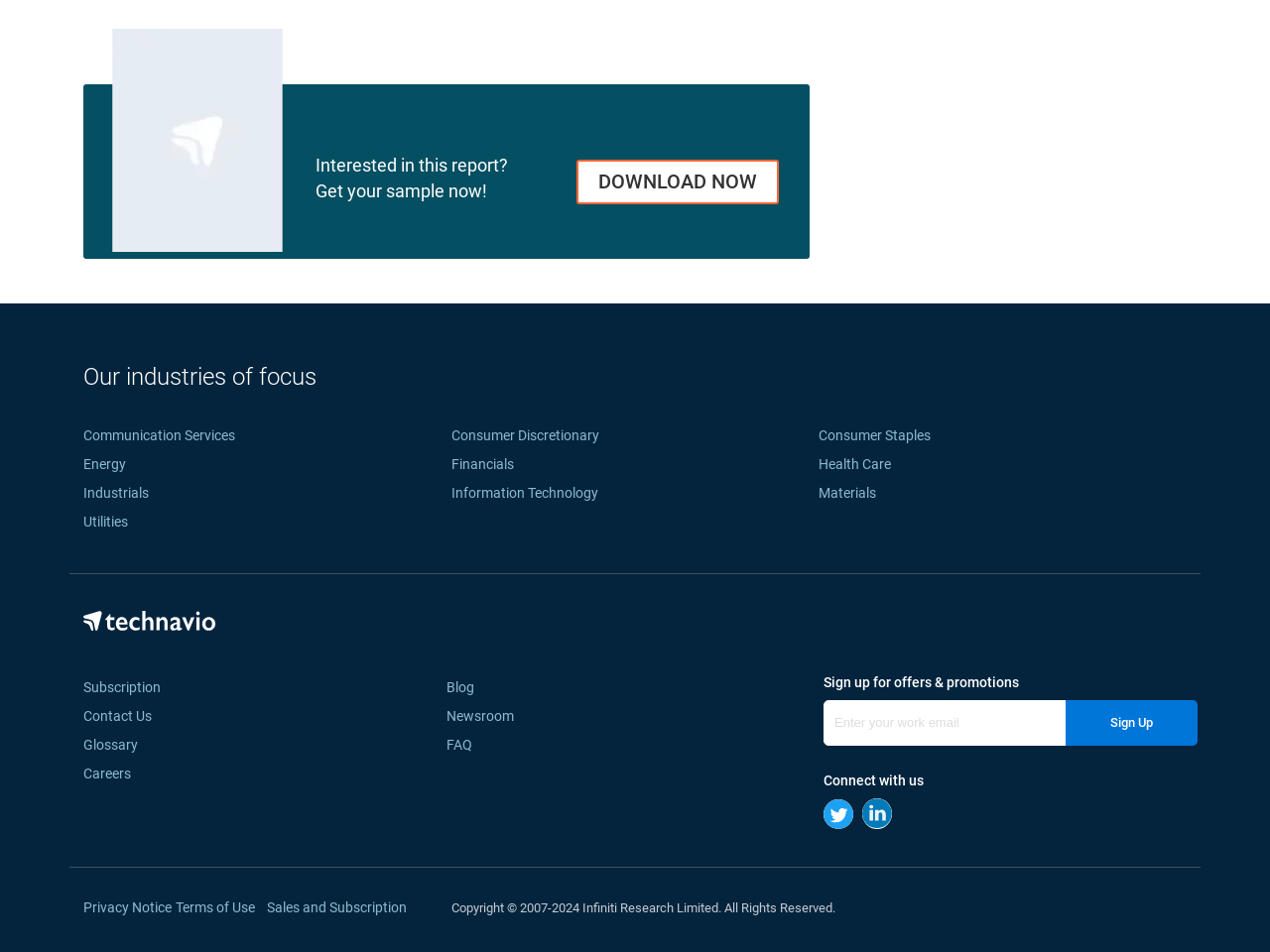Please answer the following query using a single word or phrase: 
What industries are listed on the webpage?

Communication Services, Consumer Discretionary, etc.